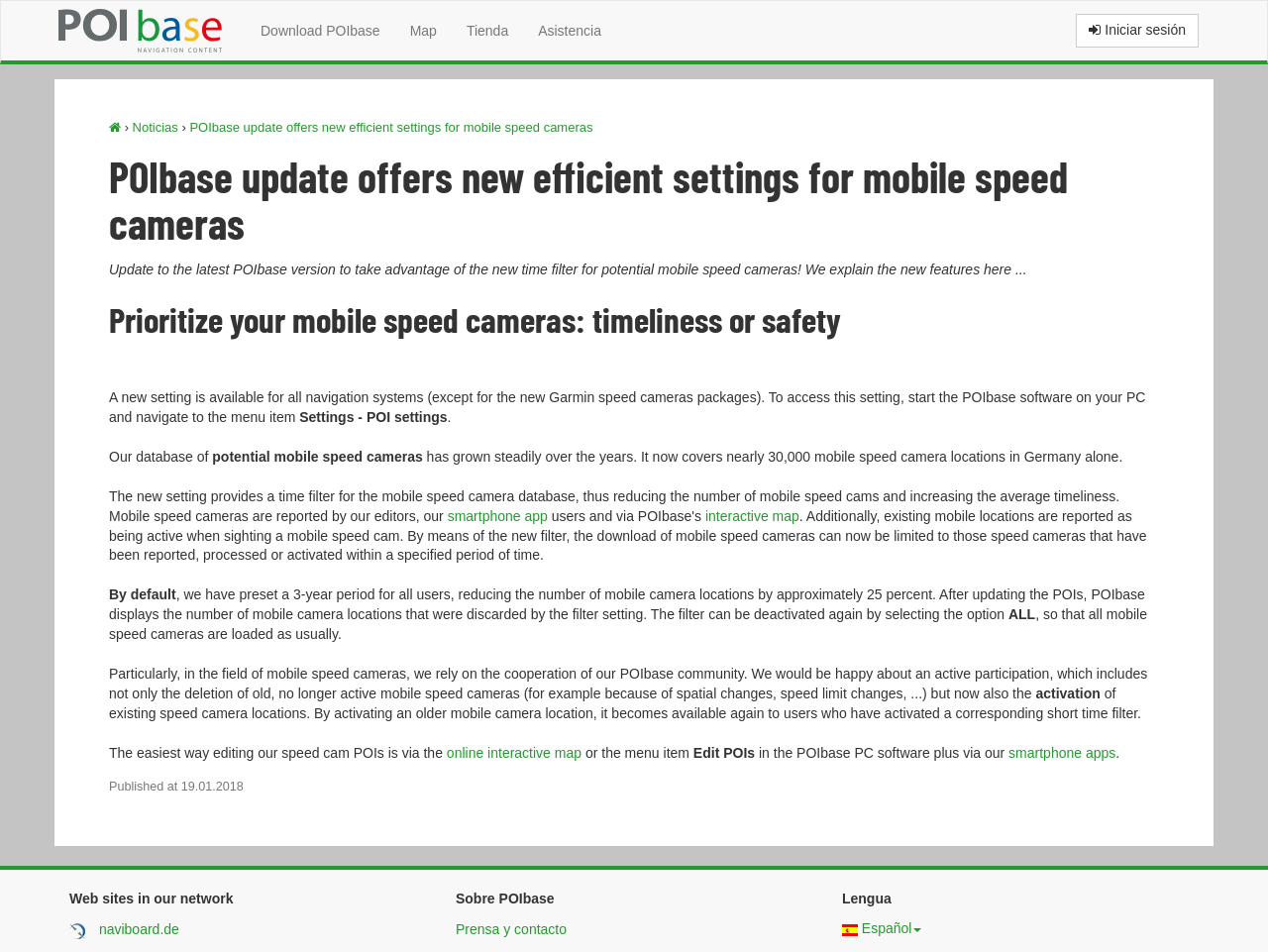What is the purpose of the time filter?
Using the visual information, answer the question in a single word or phrase.

To reduce the number of mobile speed cameras